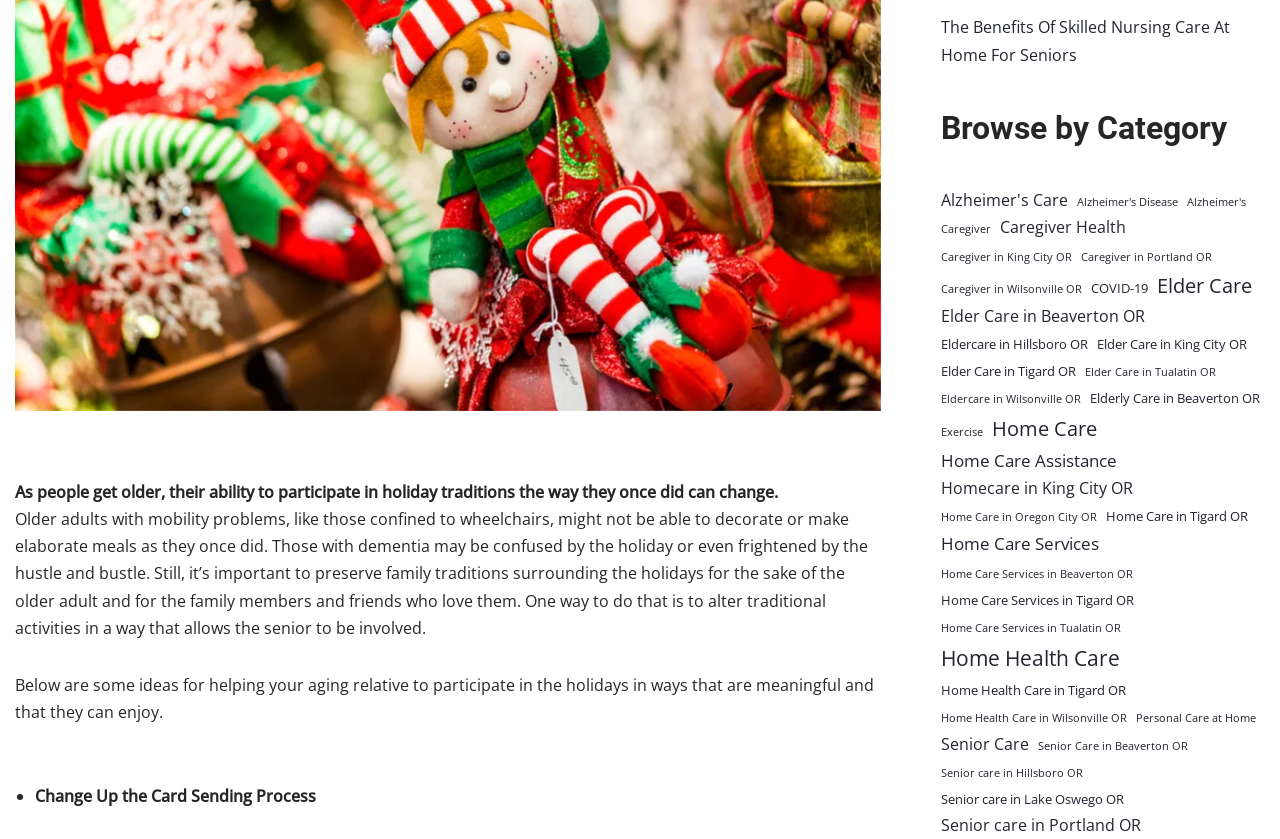Determine the bounding box coordinates for the UI element matching this description: "Home Care Assistance".

[0.735, 0.531, 0.873, 0.566]